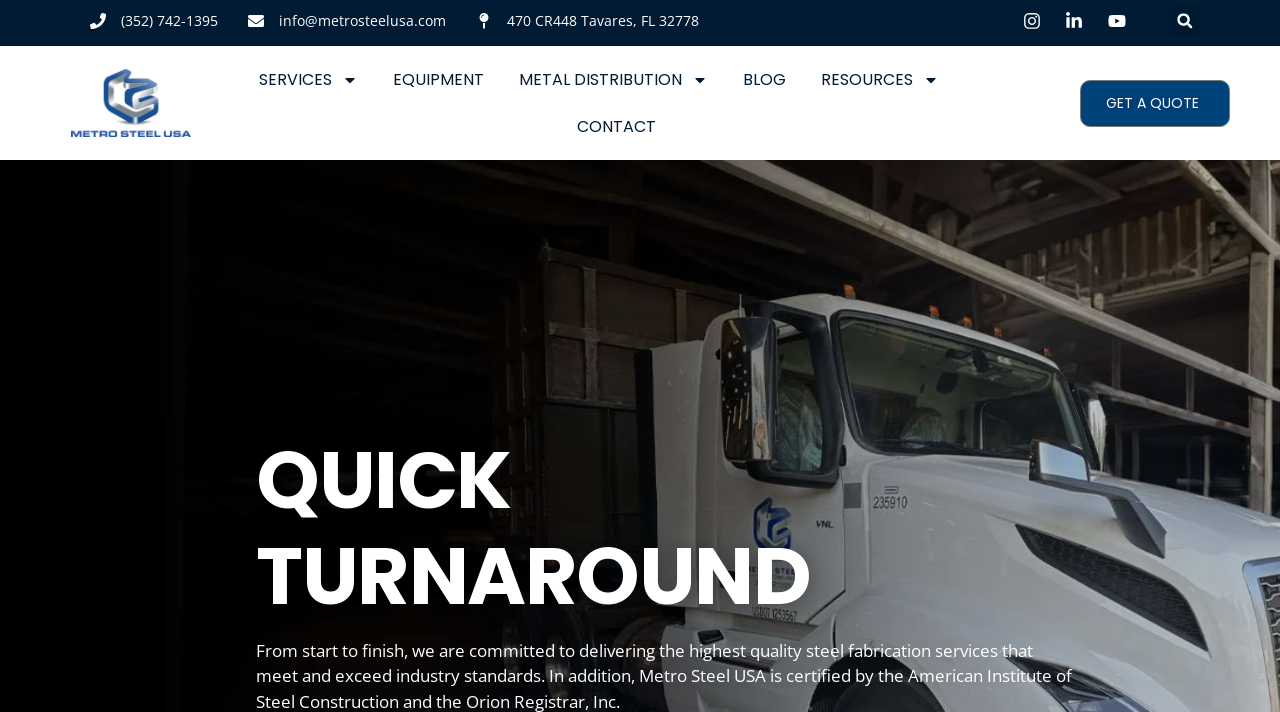Please determine the bounding box coordinates of the element to click in order to execute the following instruction: "contact us". The coordinates should be four float numbers between 0 and 1, specified as [left, top, right, bottom].

[0.451, 0.145, 0.512, 0.211]